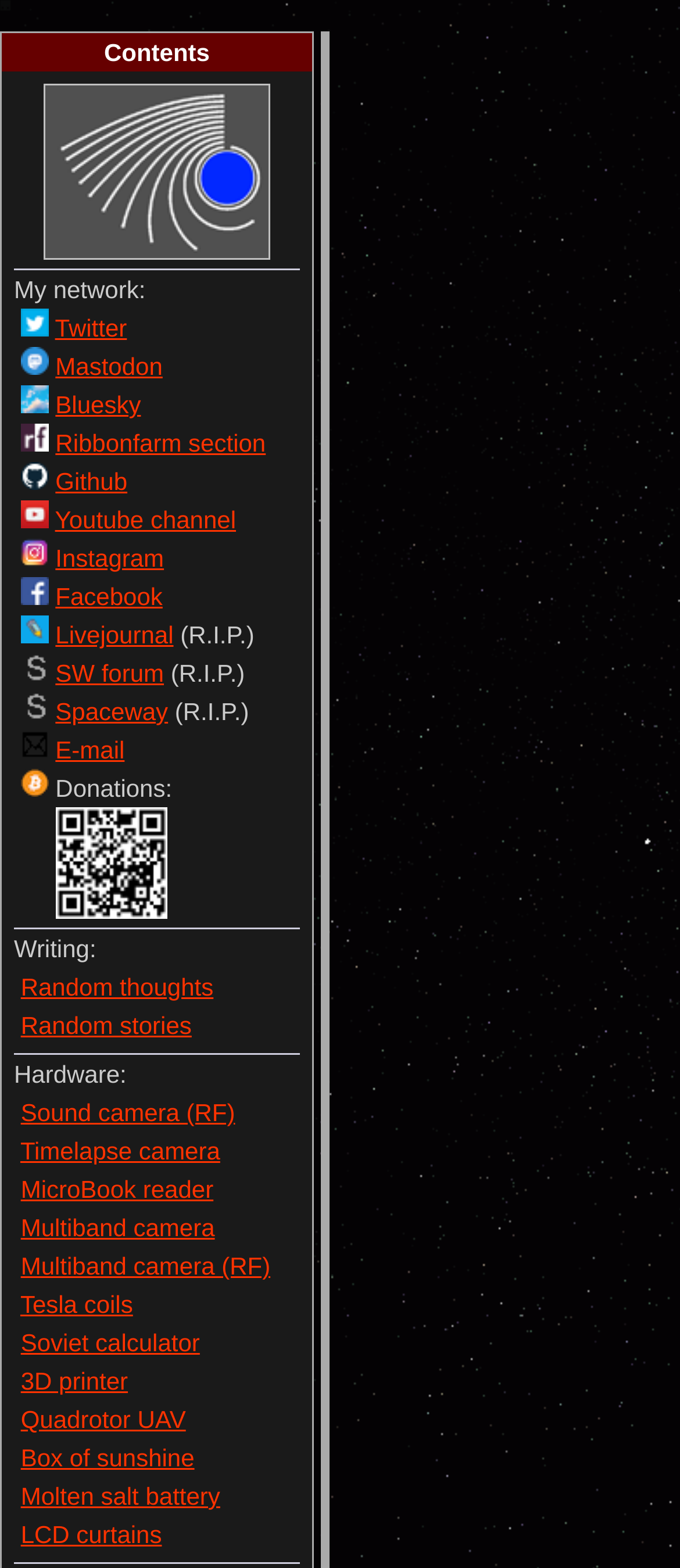Provide the bounding box coordinates of the UI element this sentence describes: "Quadrotor UAV".

[0.03, 0.896, 0.273, 0.914]